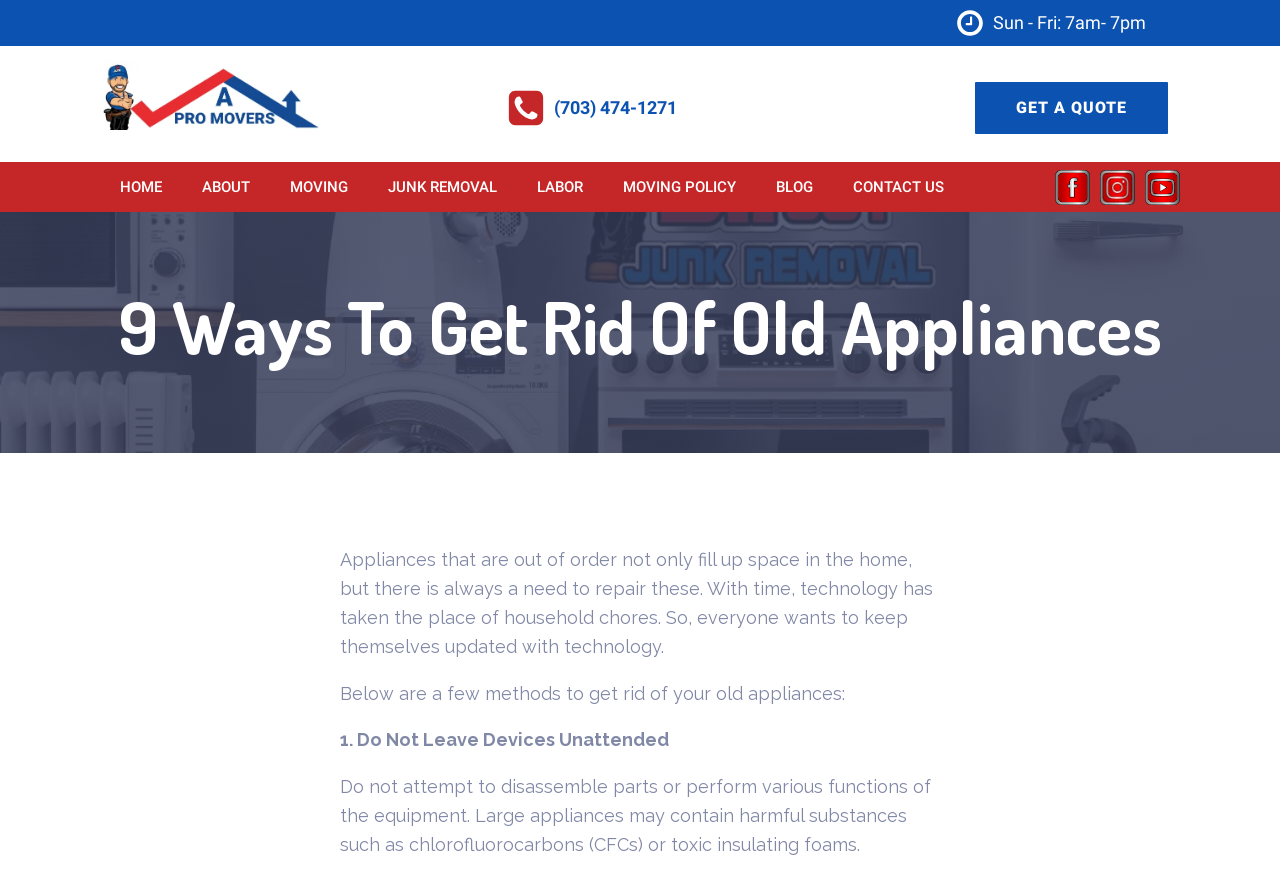Please find the bounding box coordinates of the element that needs to be clicked to perform the following instruction: "Visit the HOME page". The bounding box coordinates should be four float numbers between 0 and 1, represented as [left, top, right, bottom].

[0.078, 0.191, 0.142, 0.237]